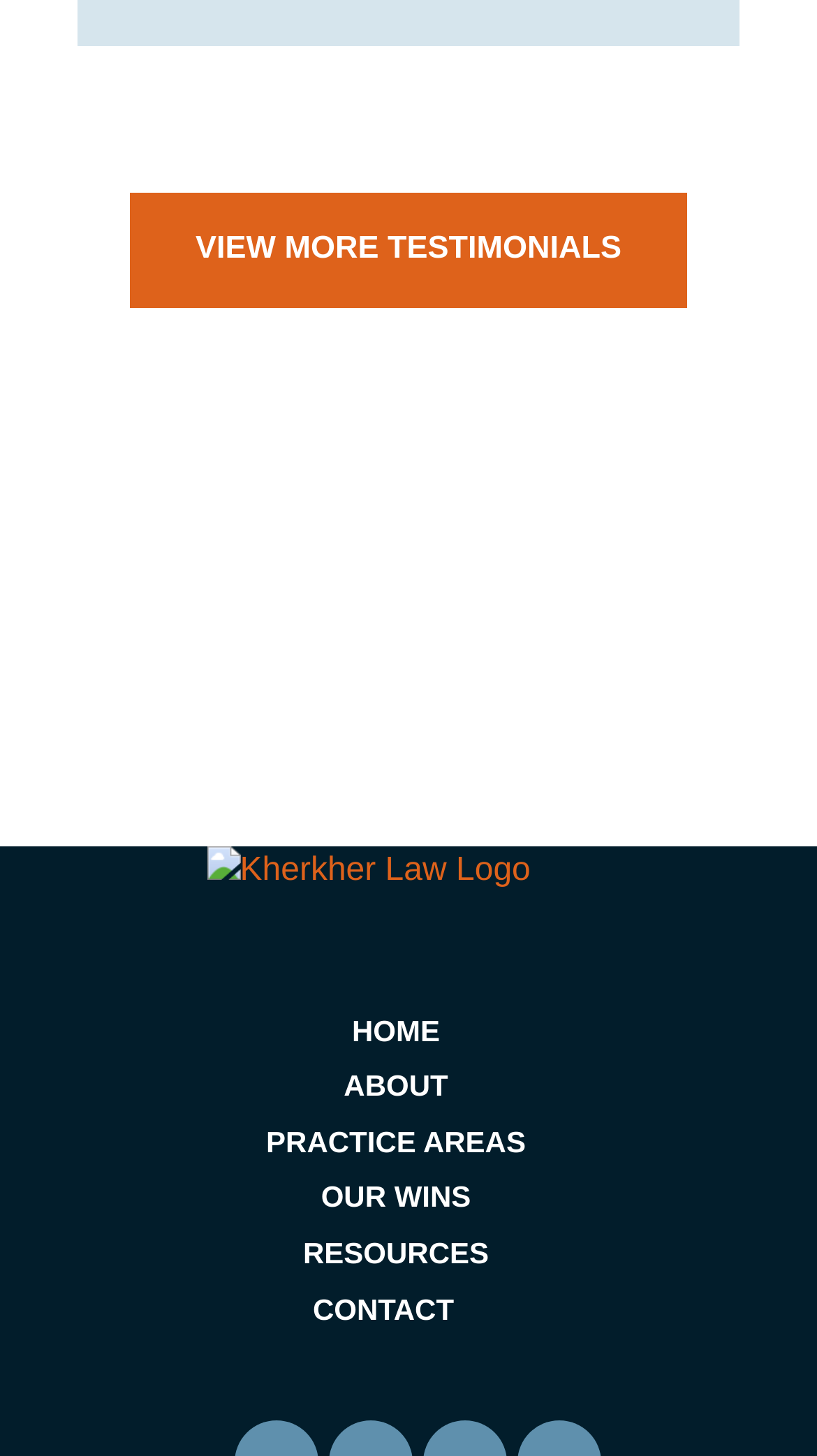What is the name of the news organization?
Please provide a comprehensive and detailed answer to the question.

I found the name of the news organization by looking at the generic element with the description 'NBC News' and its corresponding image element with the same description. The news organization is likely to be a reputable source of news.